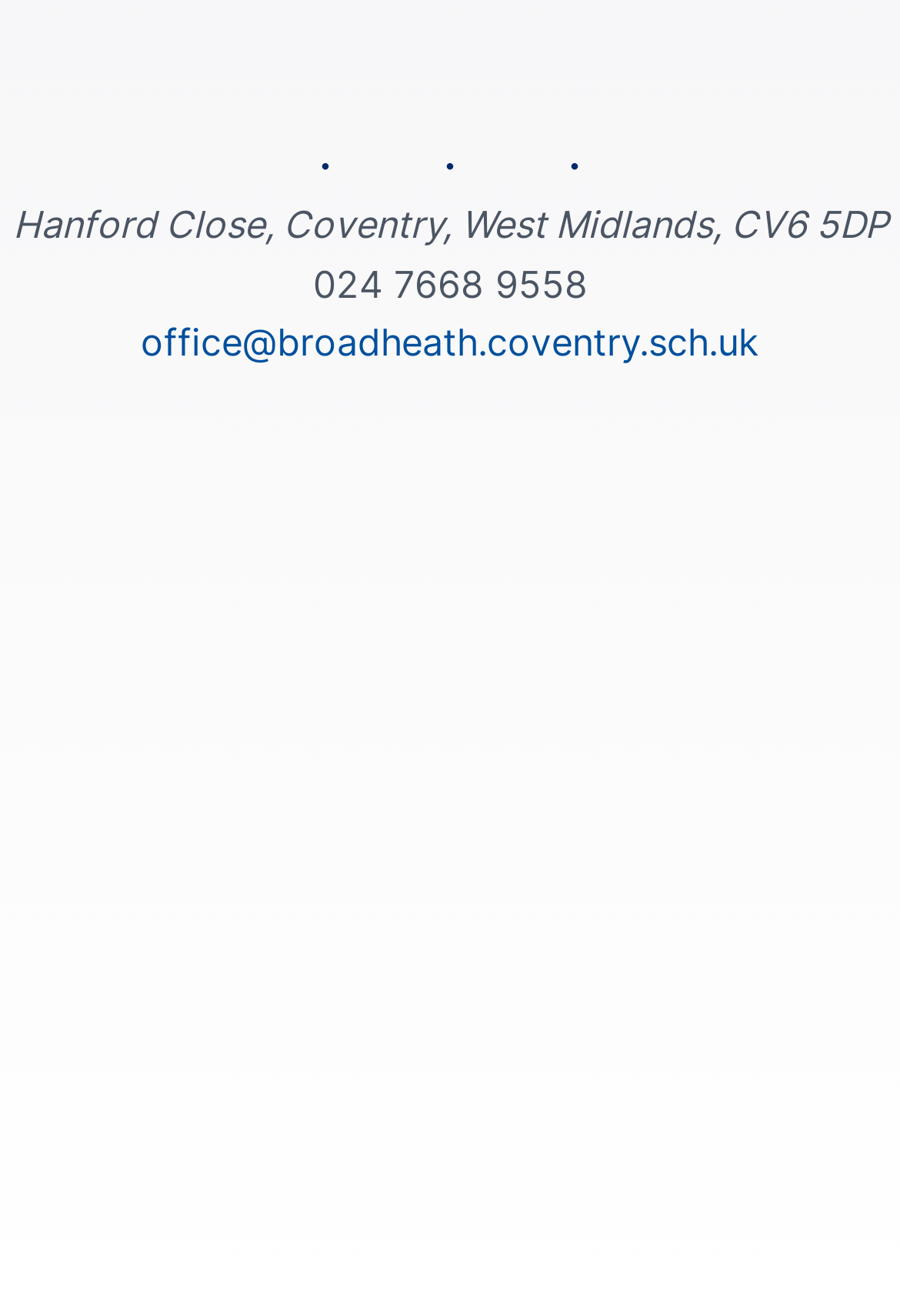Determine the bounding box coordinates of the clickable area required to perform the following instruction: "View contact information". The coordinates should be represented as four float numbers between 0 and 1: [left, top, right, bottom].

[0.014, 0.153, 0.986, 0.188]